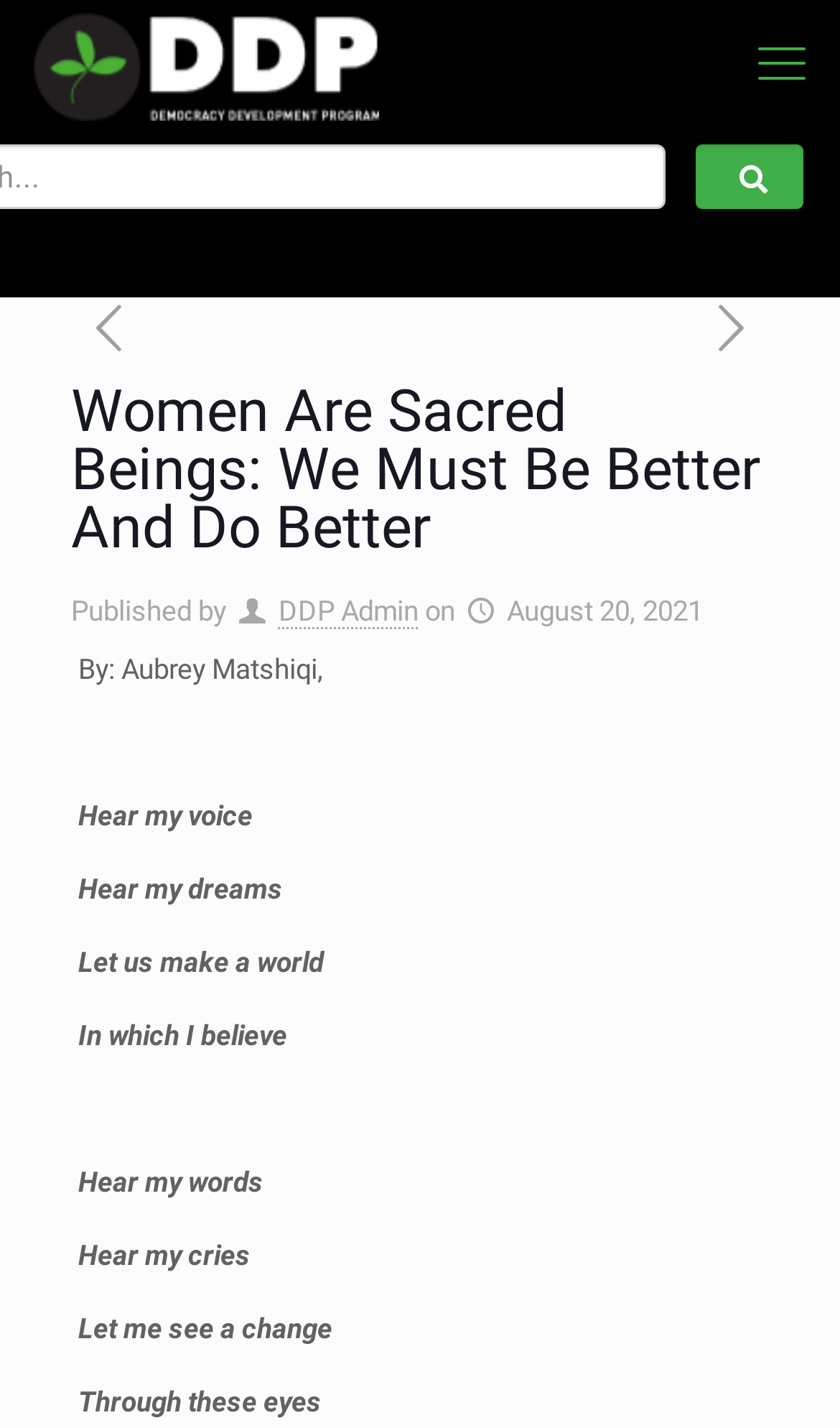What is the logo of the website?
Examine the screenshot and reply with a single word or phrase.

ddp-logo